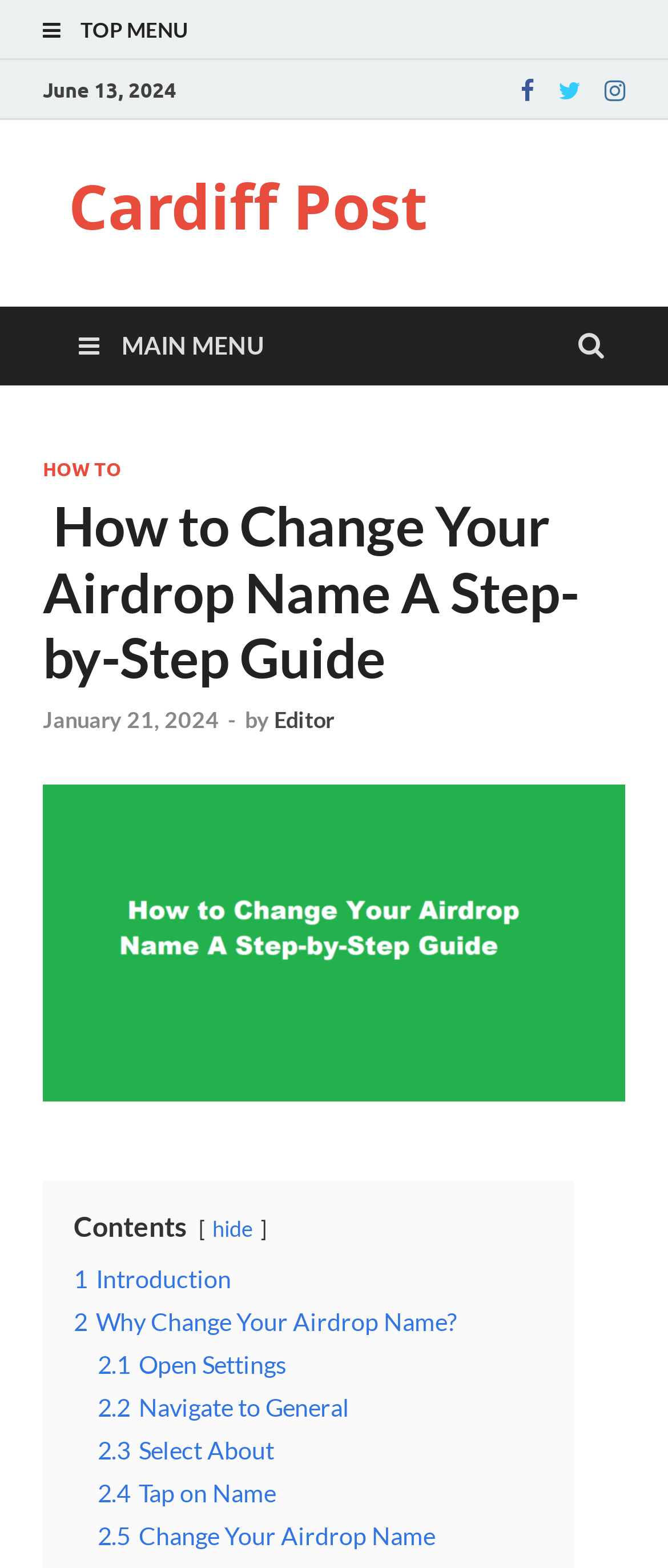What is the first step in changing your Airdrop name? Please answer the question using a single word or phrase based on the image.

Open Settings